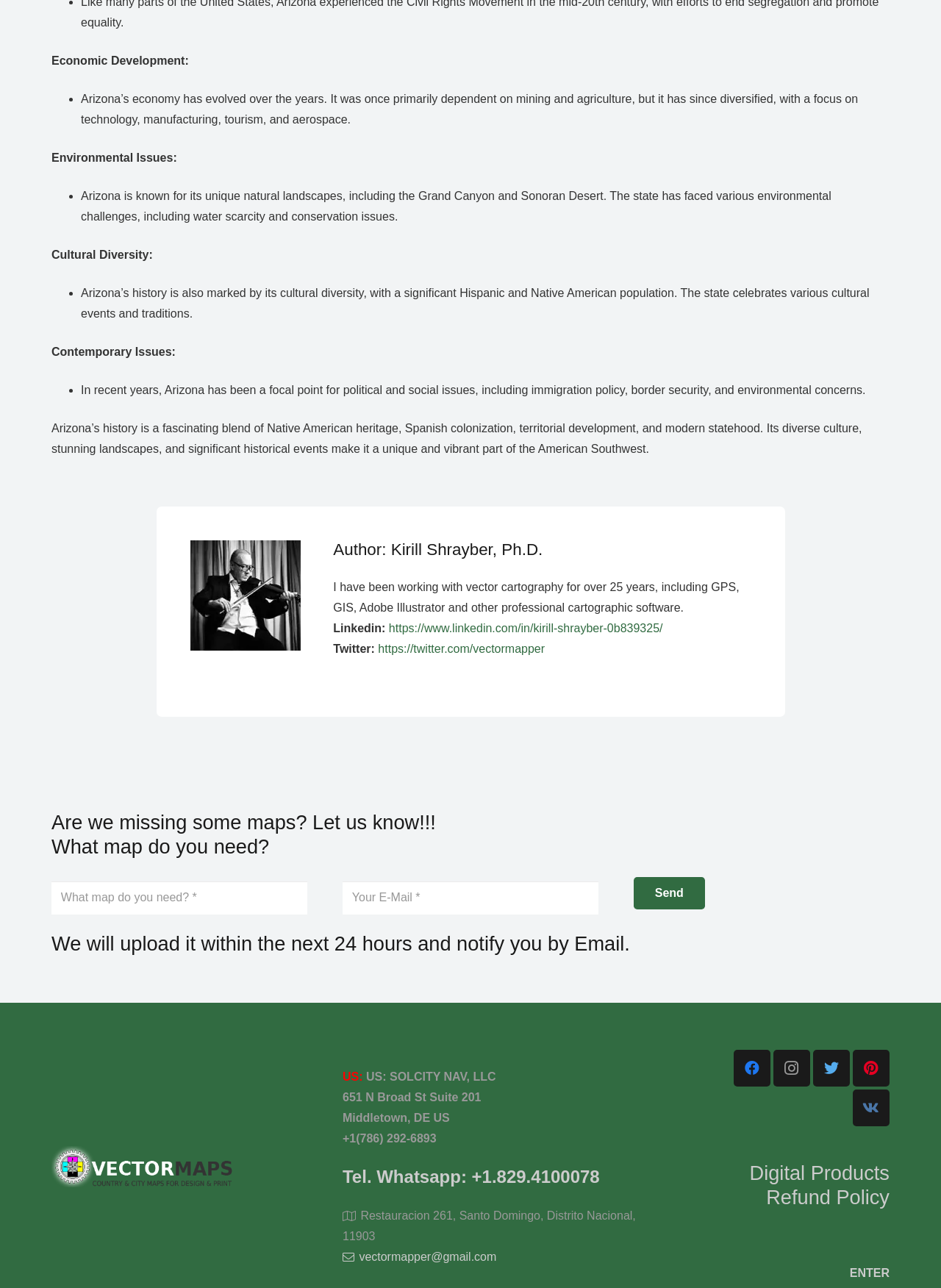Please locate the bounding box coordinates for the element that should be clicked to achieve the following instruction: "Read about Paul Harris Online". Ensure the coordinates are given as four float numbers between 0 and 1, i.e., [left, top, right, bottom].

None